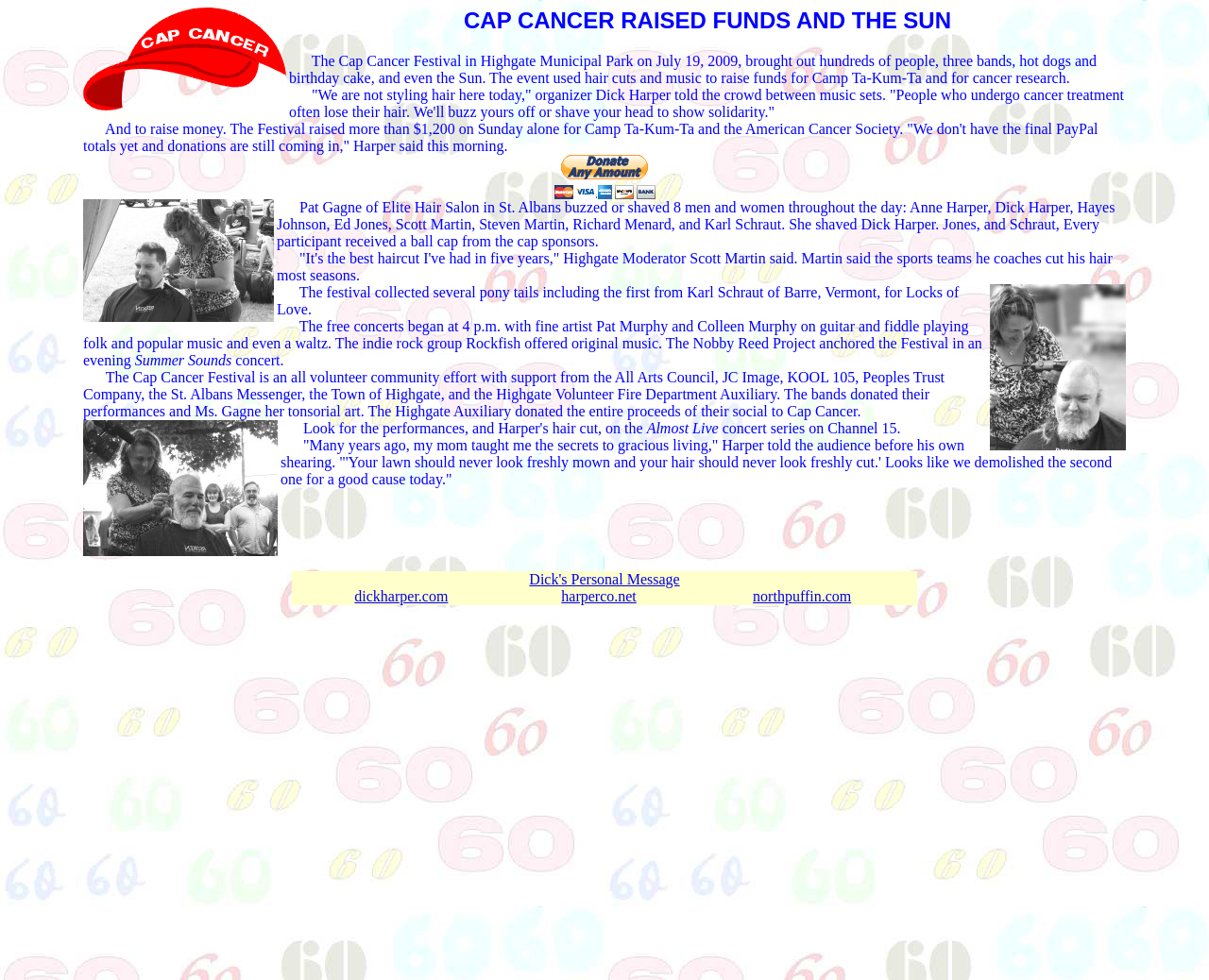Predict the bounding box of the UI element based on the description: "Dick's Personal Message". The coordinates should be four float numbers between 0 and 1, formatted as [left, top, right, bottom].

[0.438, 0.583, 0.562, 0.599]